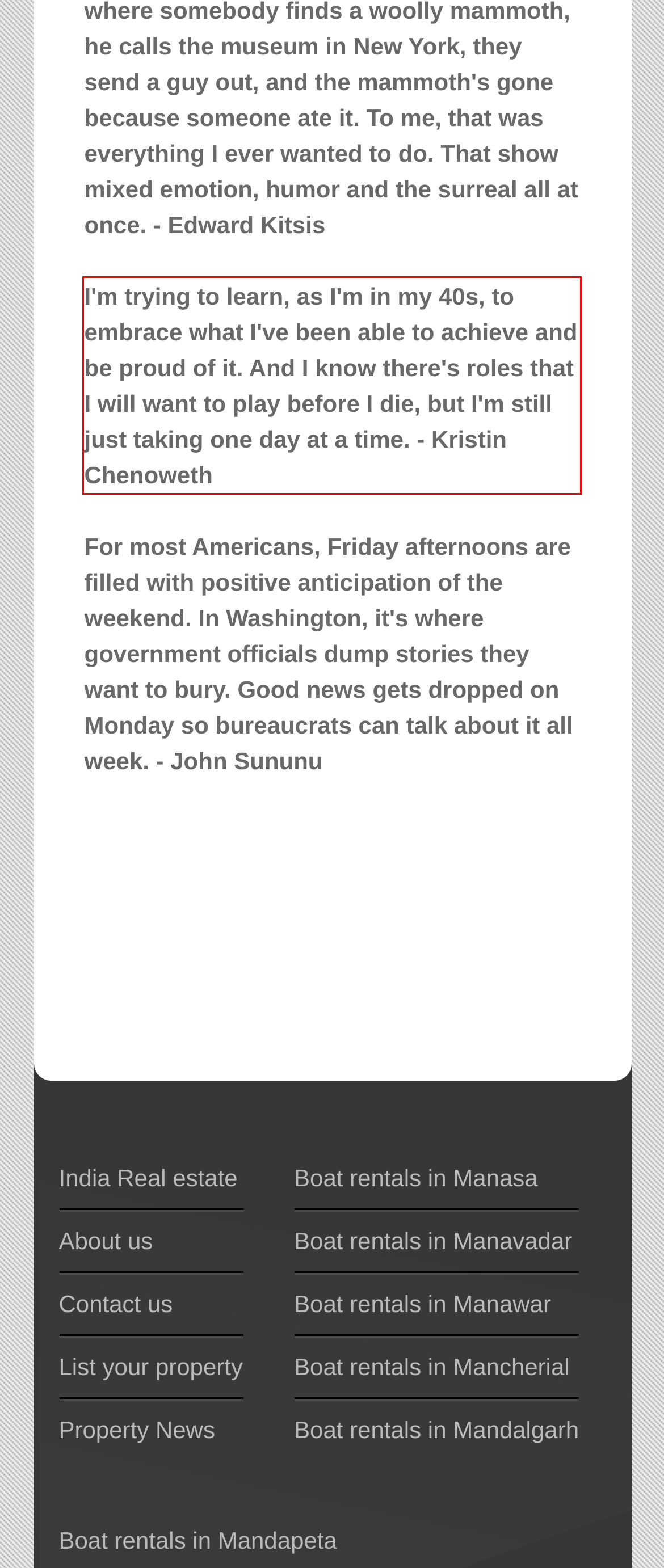You have a screenshot of a webpage with a UI element highlighted by a red bounding box. Use OCR to obtain the text within this highlighted area.

I'm trying to learn, as I'm in my 40s, to embrace what I've been able to achieve and be proud of it. And I know there's roles that I will want to play before I die, but I'm still just taking one day at a time. - Kristin Chenoweth